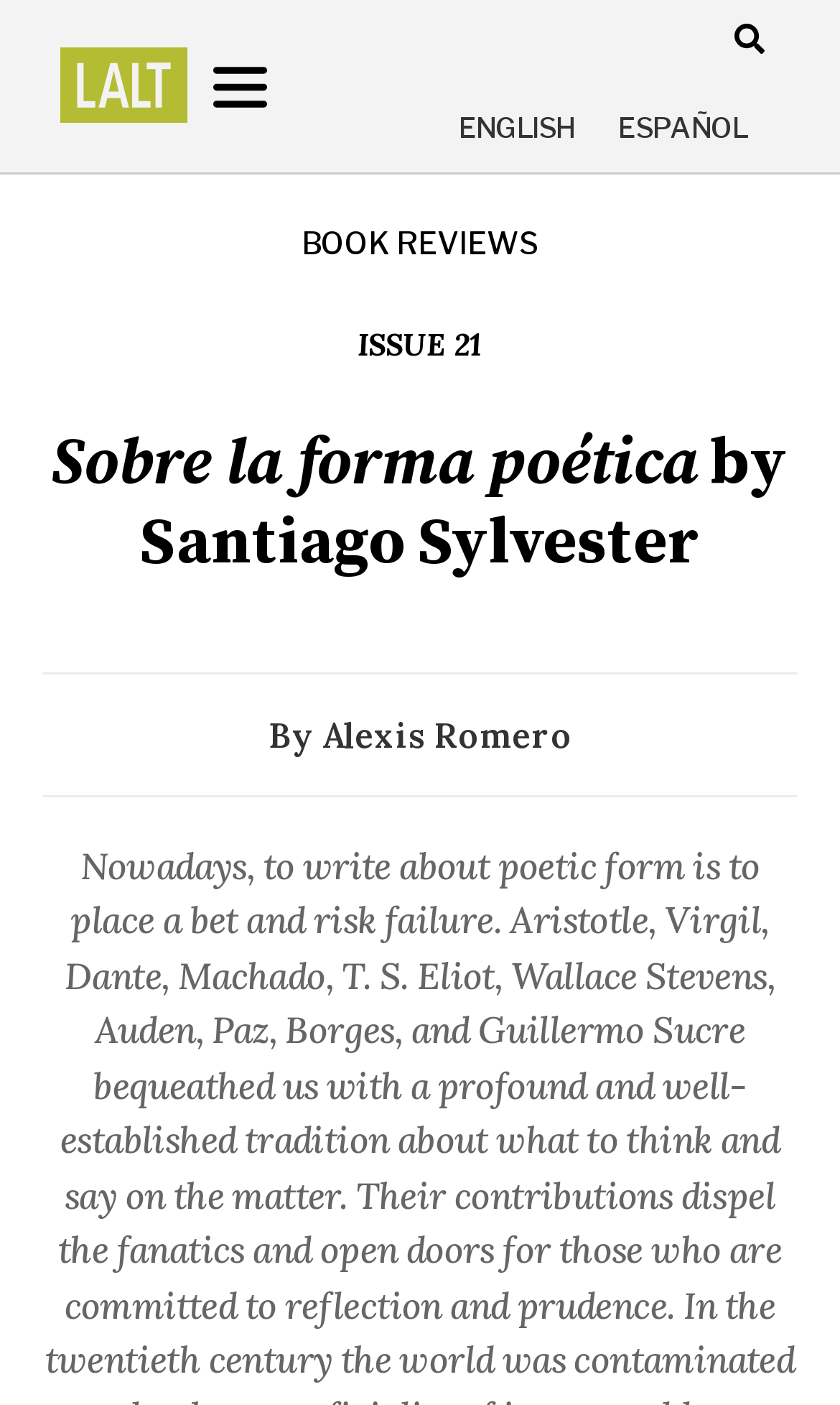What is the topic of the article?
Refer to the image and answer the question using a single word or phrase.

Poetic form